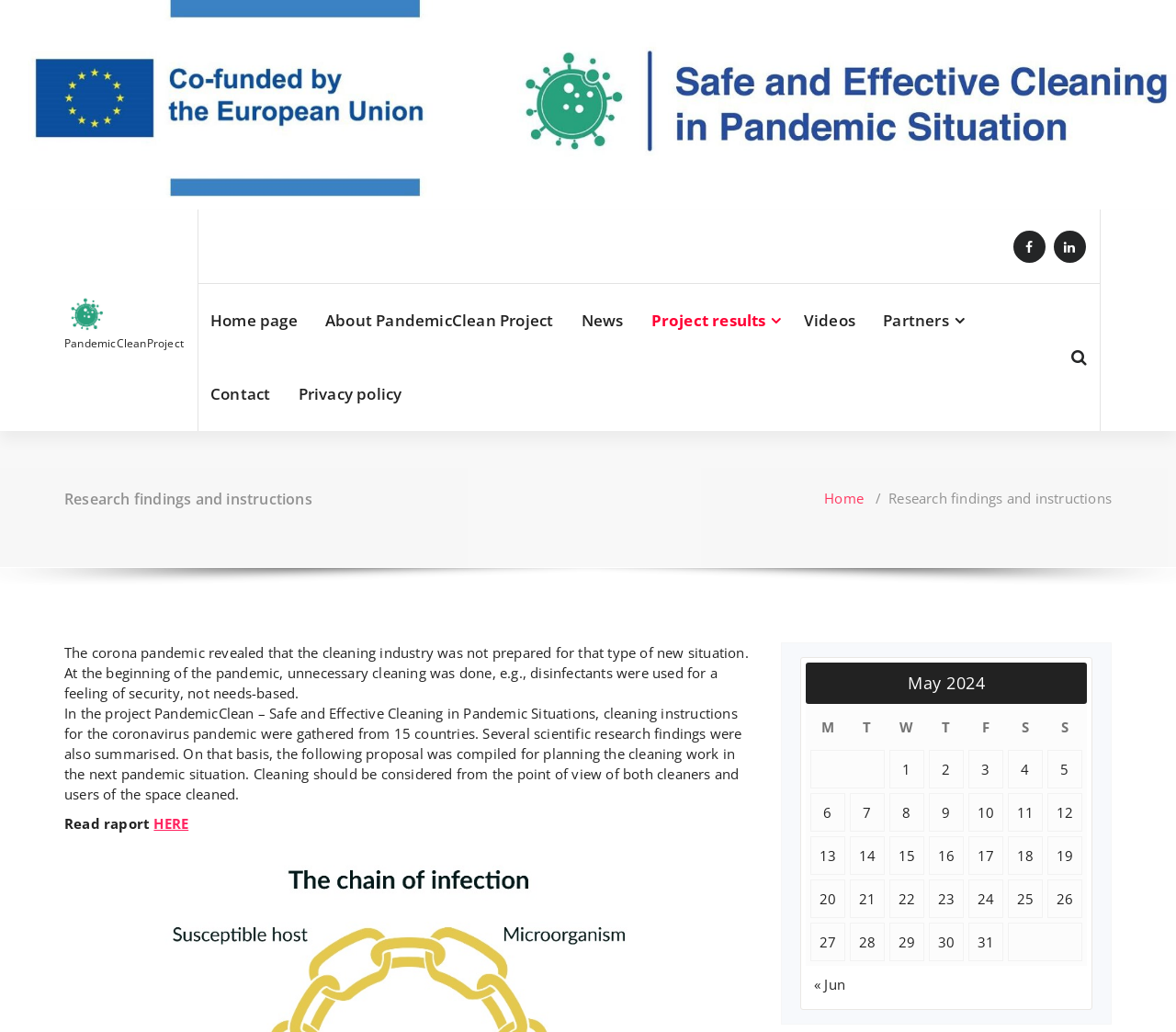Identify the bounding box of the HTML element described as: "parent_node: Skip to content".

[0.0, 0.0, 1.0, 0.203]